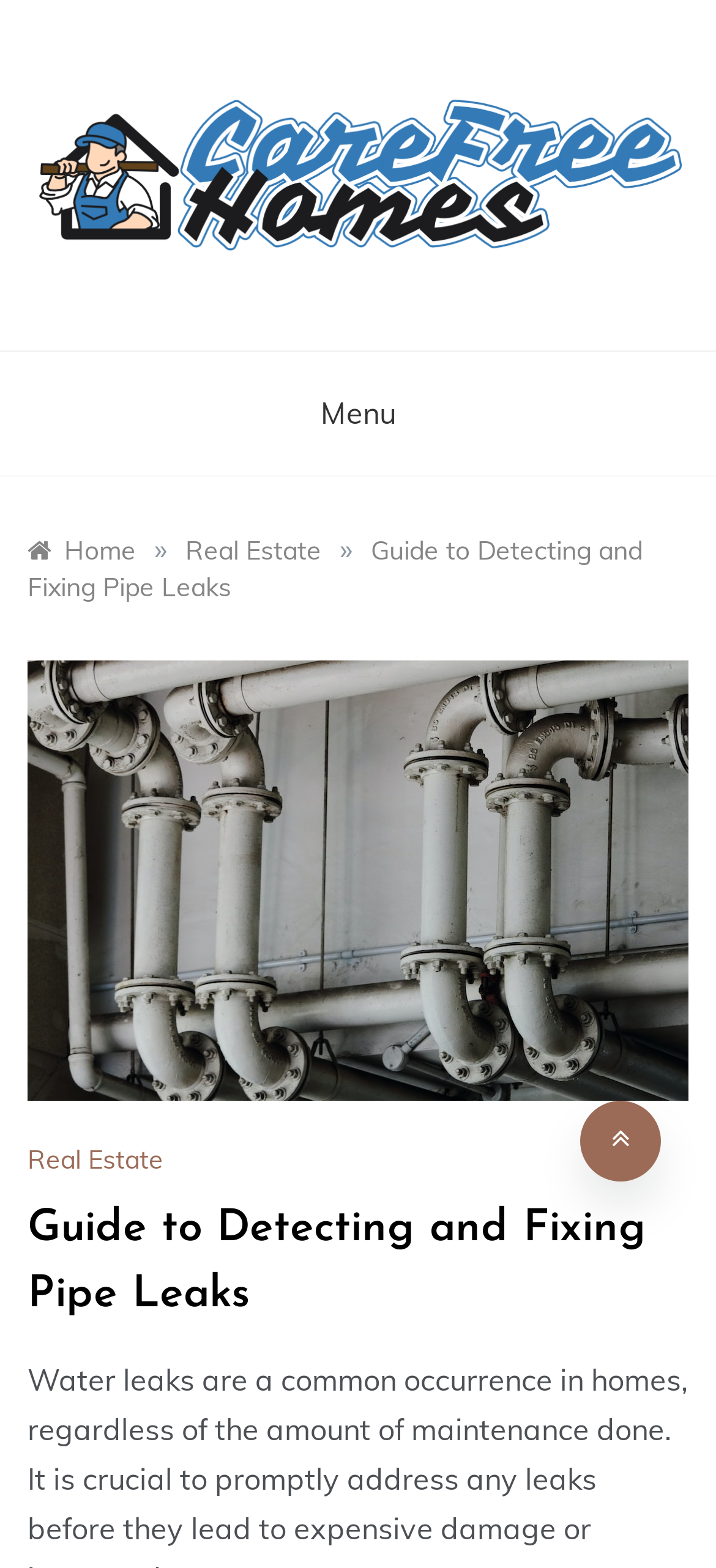Use a single word or phrase to answer the question: What is the symbol on the bottom-right corner of the webpage?

